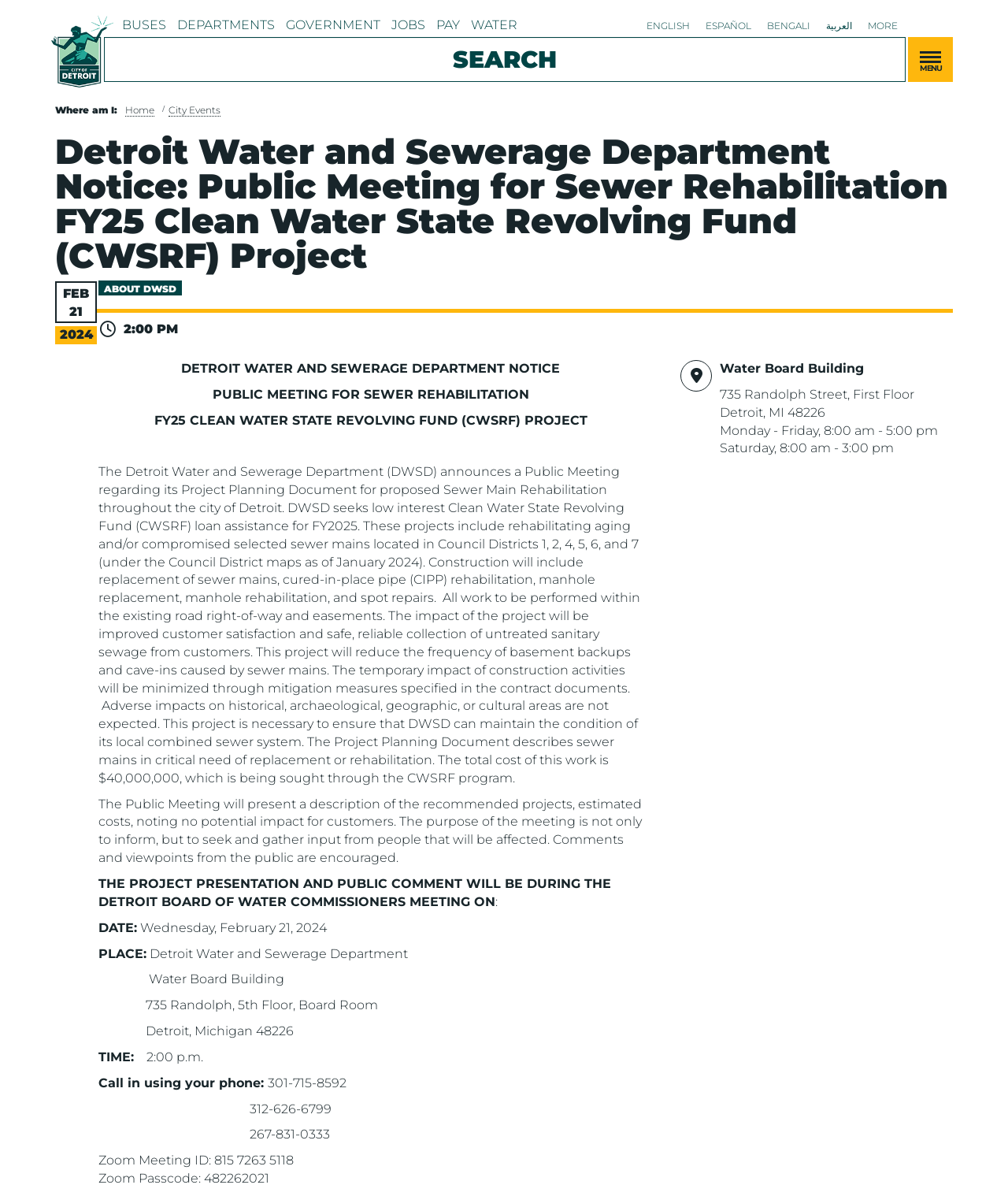Determine the bounding box coordinates for the element that should be clicked to follow this instruction: "click the 'Home' link". The coordinates should be given as four float numbers between 0 and 1, in the format [left, top, right, bottom].

[0.051, 0.036, 0.112, 0.049]